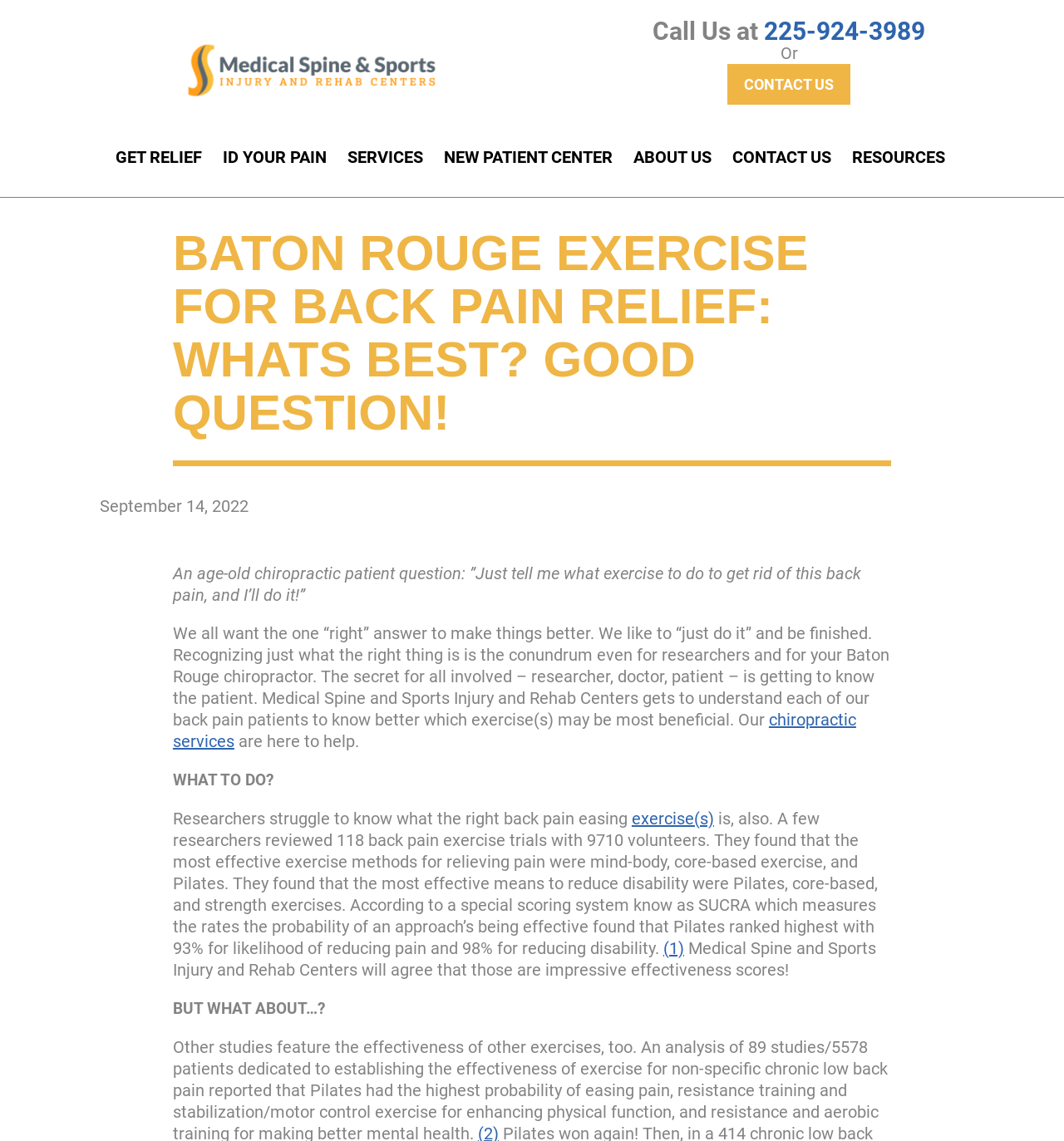What are the three main exercise methods for relieving back pain?
Analyze the image and deliver a detailed answer to the question.

I found this information by reading the main content of the webpage, which discusses the effectiveness of different exercise methods for relieving back pain. According to the text, a few researchers reviewed 118 back pain exercise trials and found that mind-body, core-based exercise, and Pilates were the most effective methods.